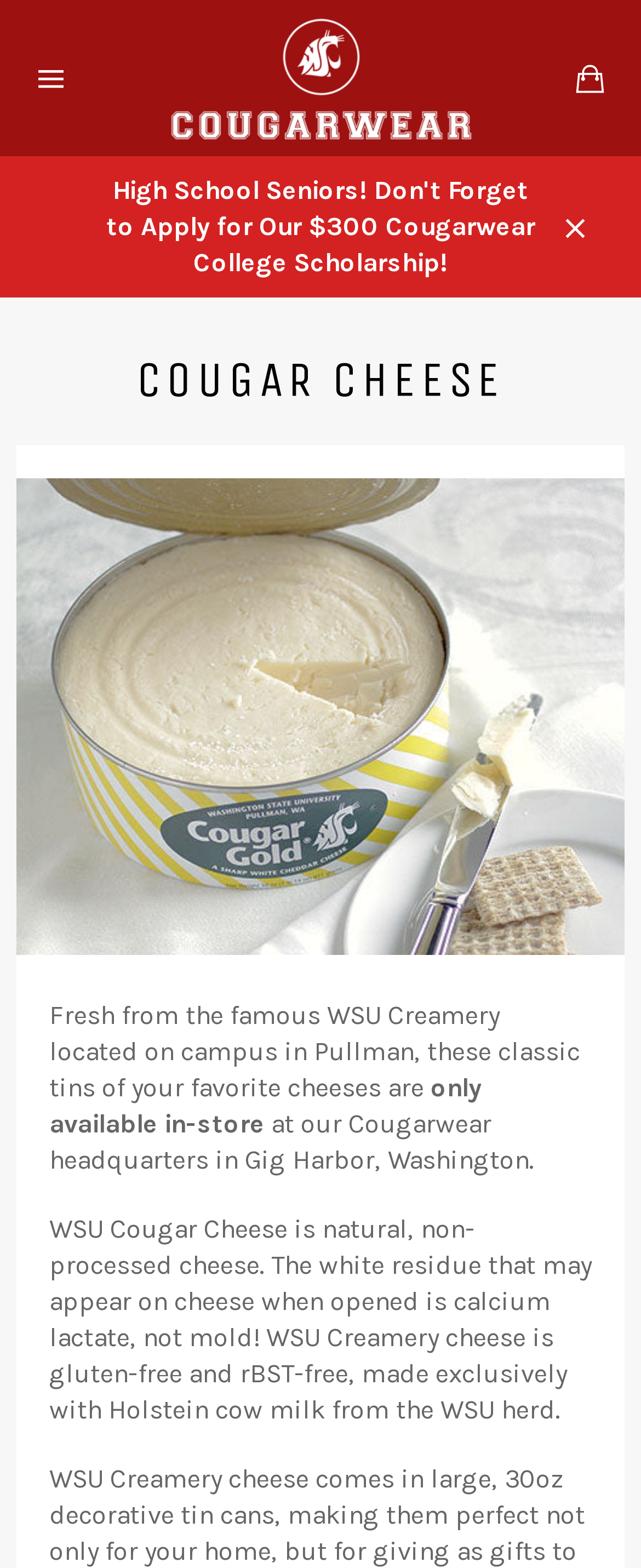What is the source of the milk used to make the WSU Cougar Cheese?
Based on the screenshot, provide your answer in one word or phrase.

Holstein cow milk from the WSU herd